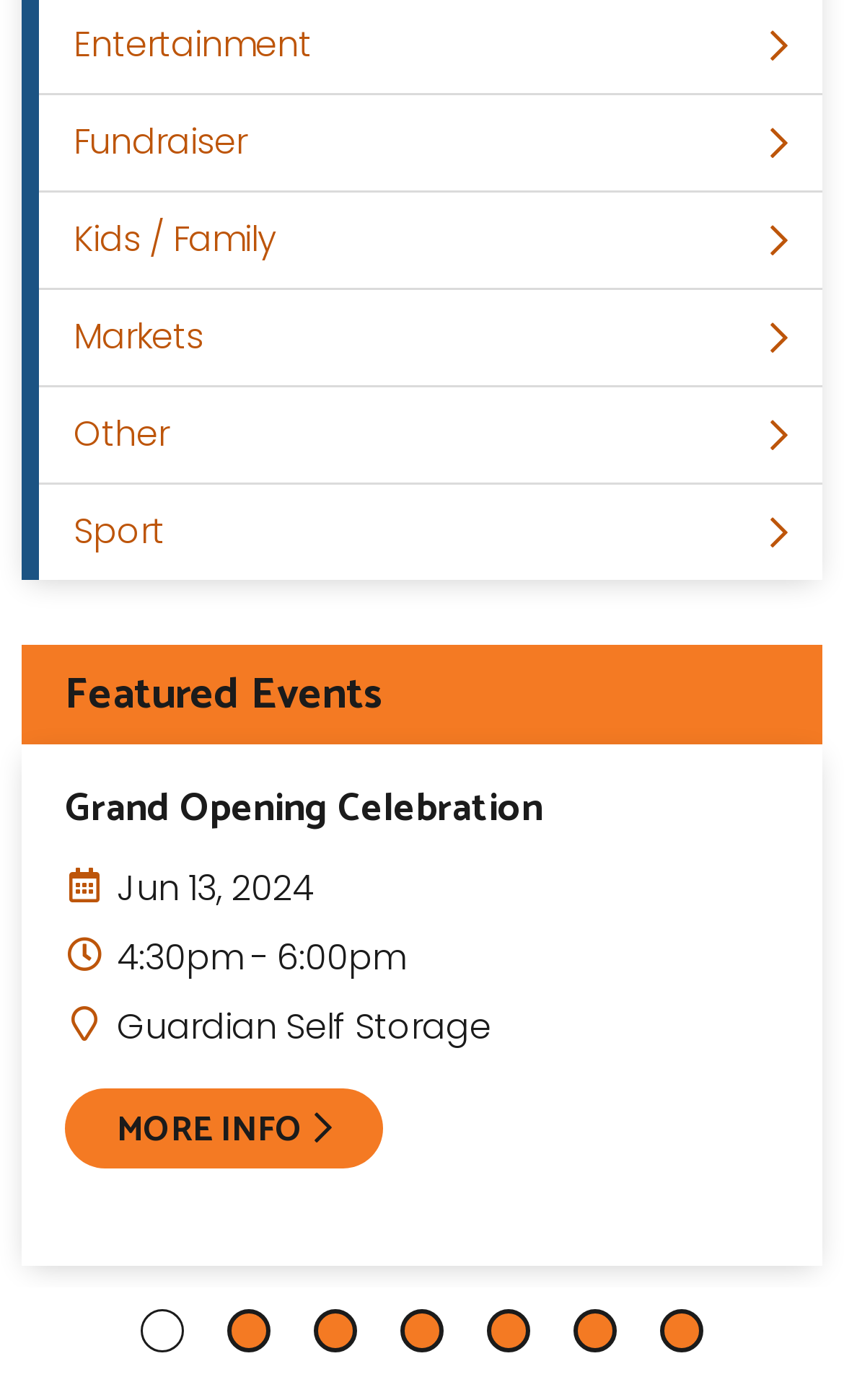Locate the bounding box coordinates of the element that should be clicked to fulfill the instruction: "Click on the Sport link".

[0.046, 0.346, 0.974, 0.414]